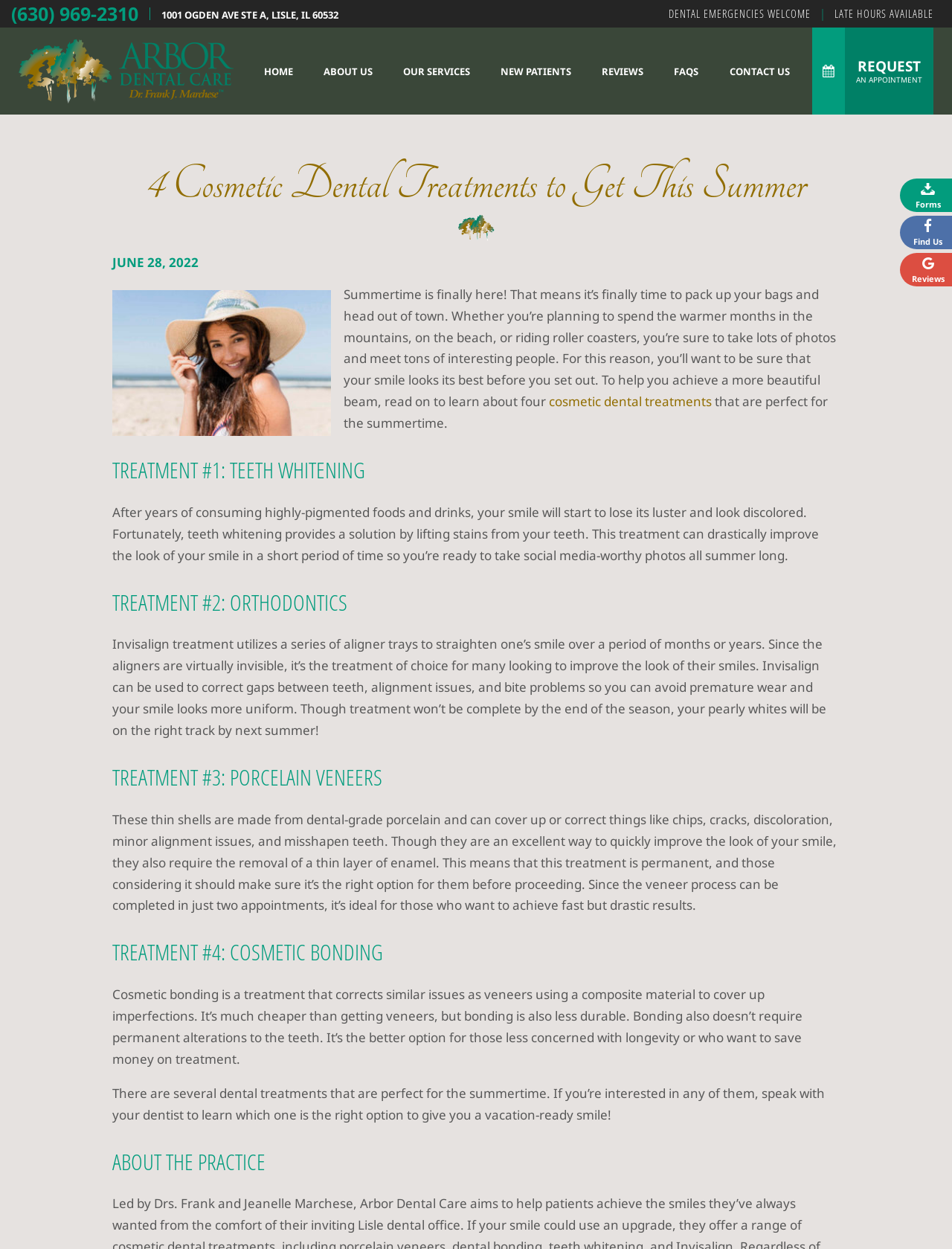Give a short answer to this question using one word or a phrase:
What is the fourth cosmetic dental treatment mentioned on the webpage?

COSMETIC BONDING